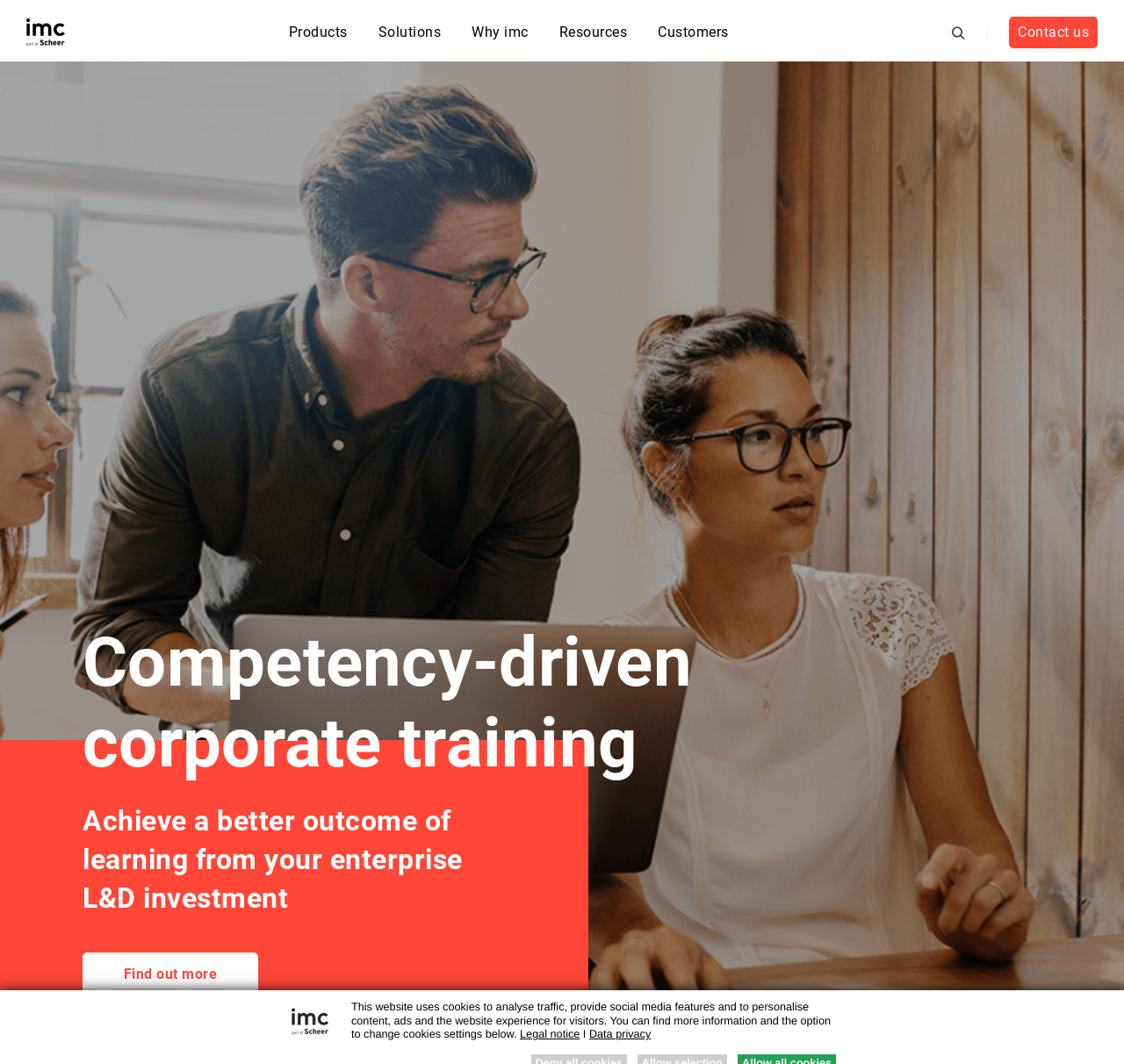Given the element description Find out more, identify the bounding box coordinates for the UI element on the webpage screenshot. The format should be (top-left x, top-left y, bottom-right x, bottom-right y), with values between 0 and 1.

[0.073, 0.895, 0.23, 0.936]